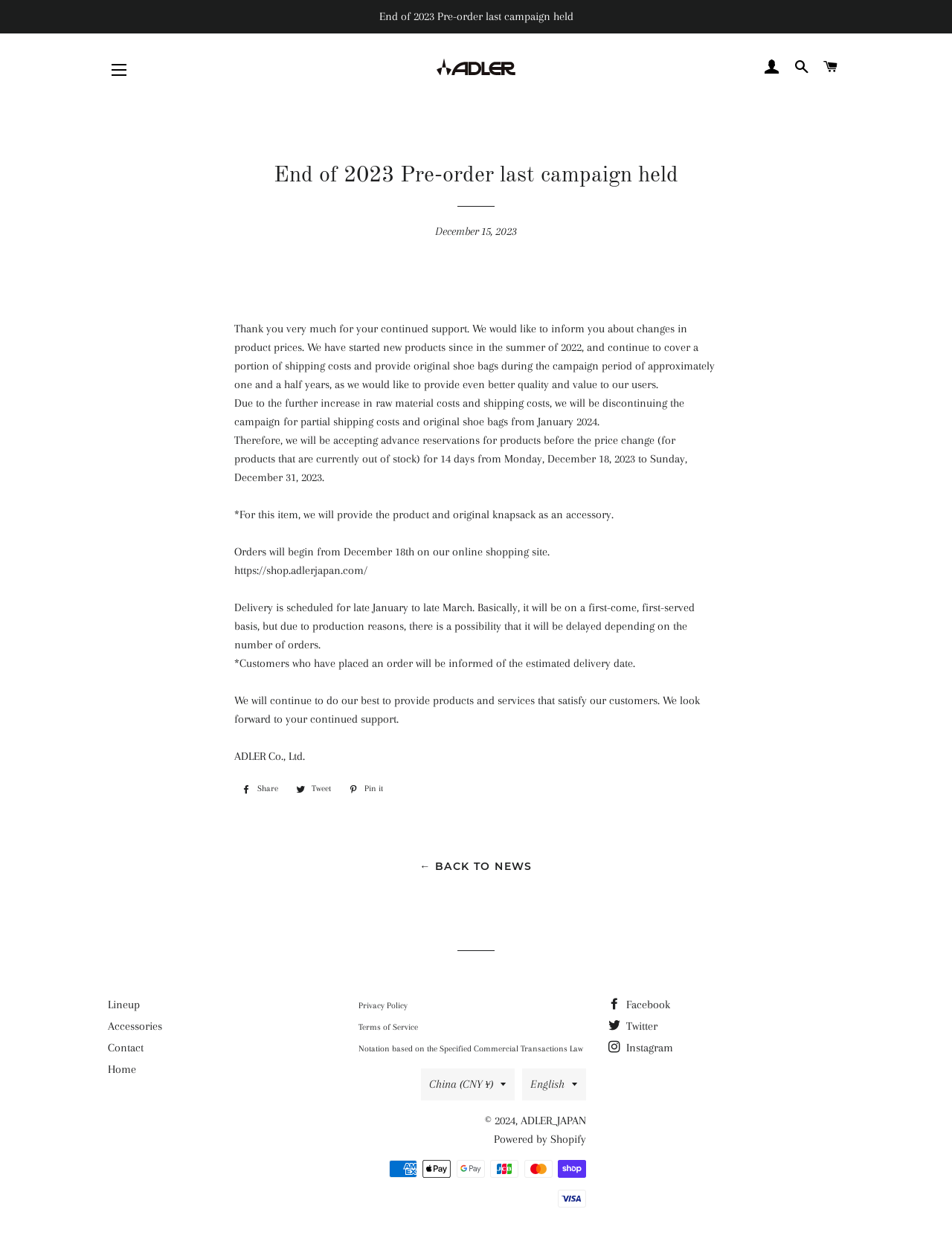What is the estimated delivery period for the pre-ordered products?
Using the visual information, reply with a single word or short phrase.

Late January to late March